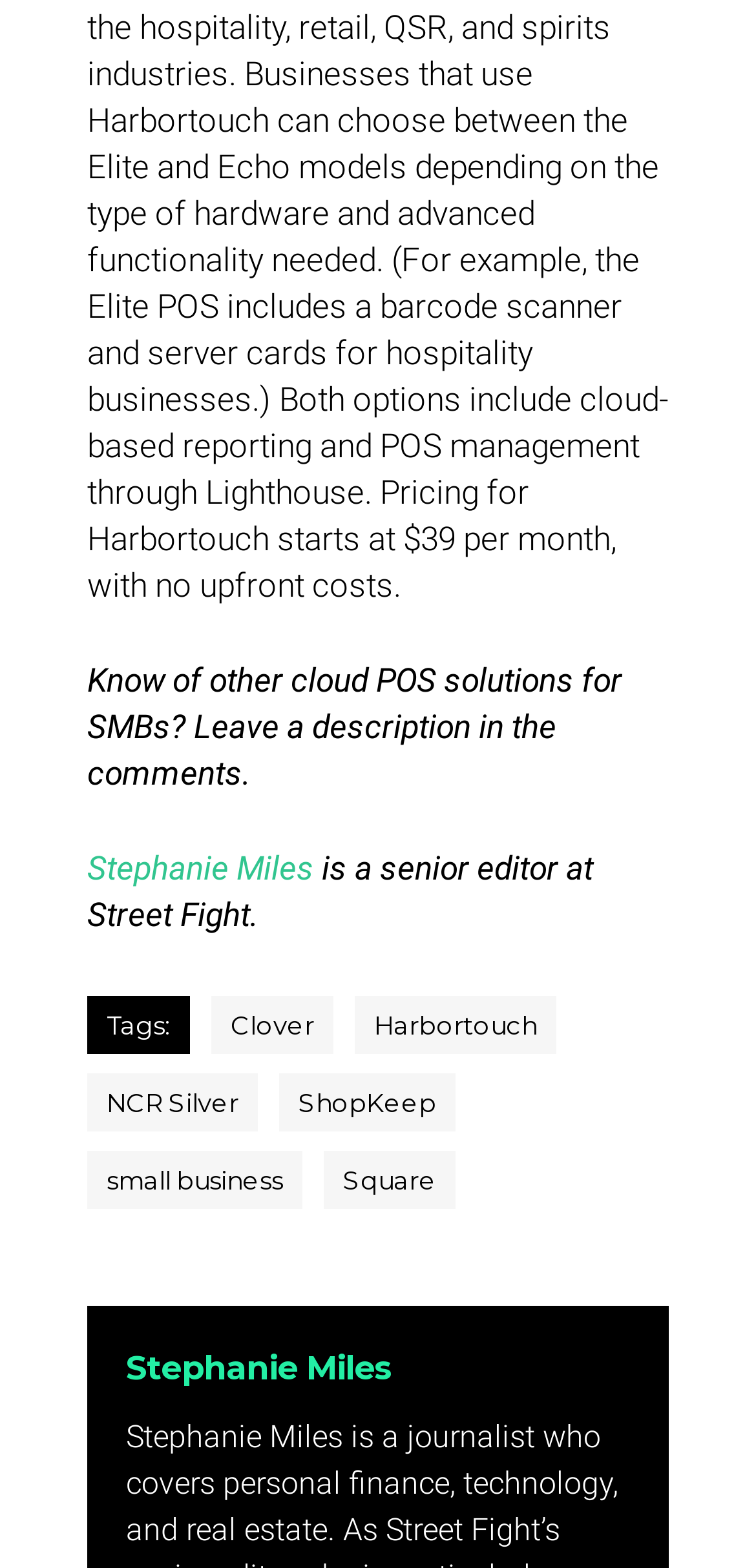Please provide the bounding box coordinates in the format (top-left x, top-left y, bottom-right x, bottom-right y). Remember, all values are floating point numbers between 0 and 1. What is the bounding box coordinate of the region described as: Stephanie Miles

[0.115, 0.541, 0.415, 0.566]